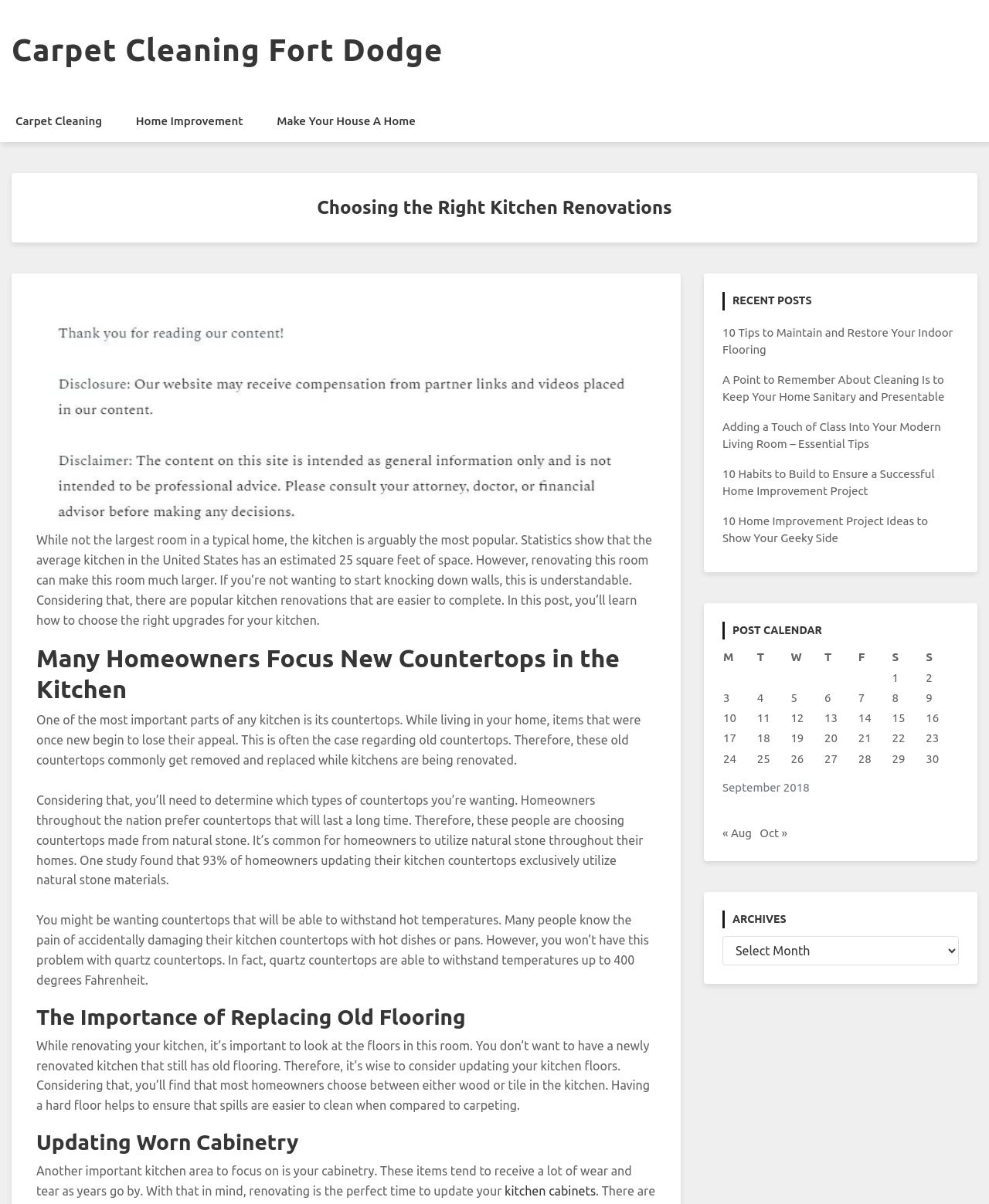Mark the bounding box of the element that matches the following description: "Carpet Cleaning Fort Dodge".

[0.012, 0.027, 0.448, 0.056]